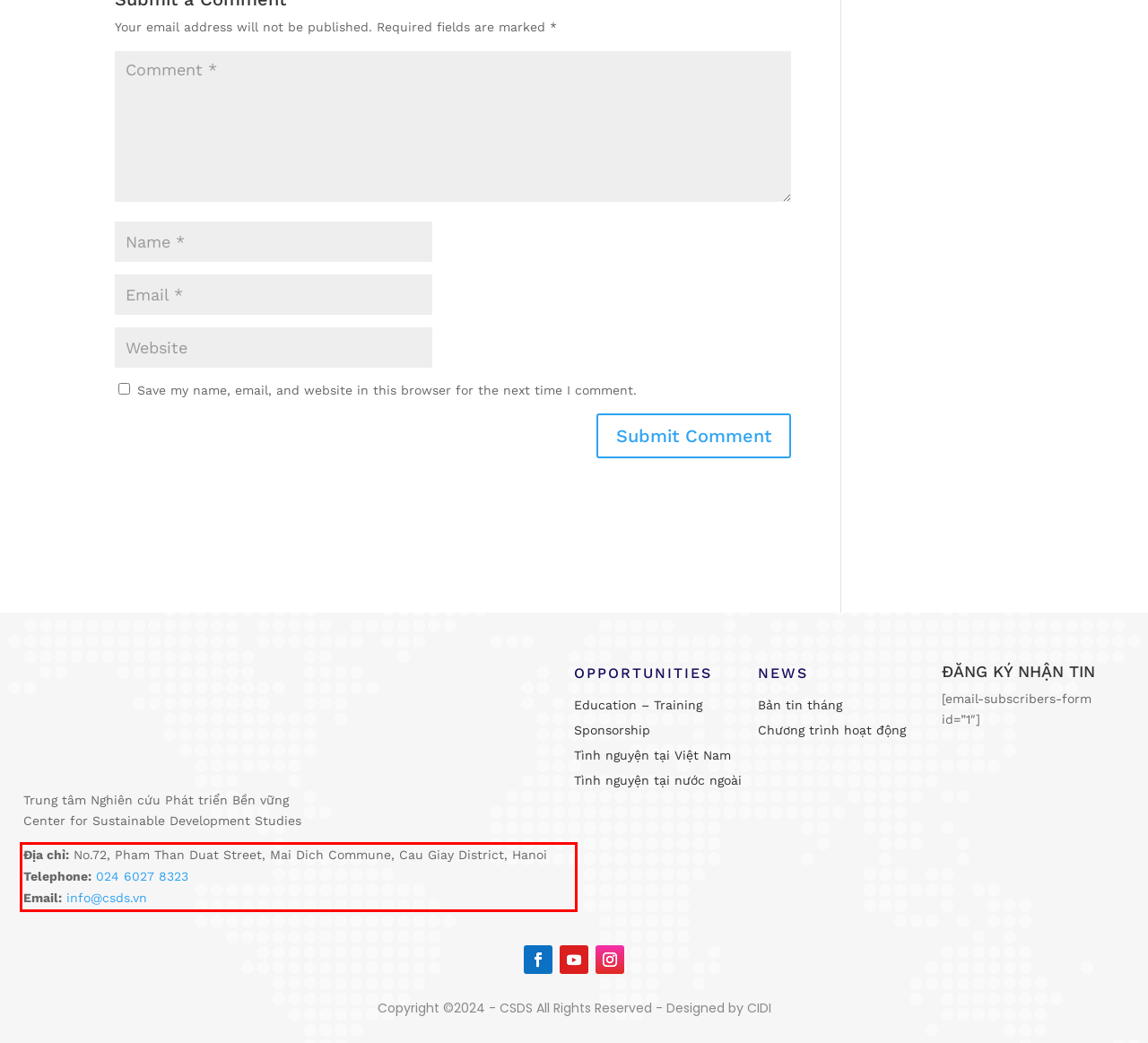Look at the screenshot of the webpage, locate the red rectangle bounding box, and generate the text content that it contains.

Địa chỉ: No.72, Pham Than Duat Street, Mai Dich Commune, Cau Giay District, Hanoi Telephone: 024 6027 8323 Email: info@csds.vn